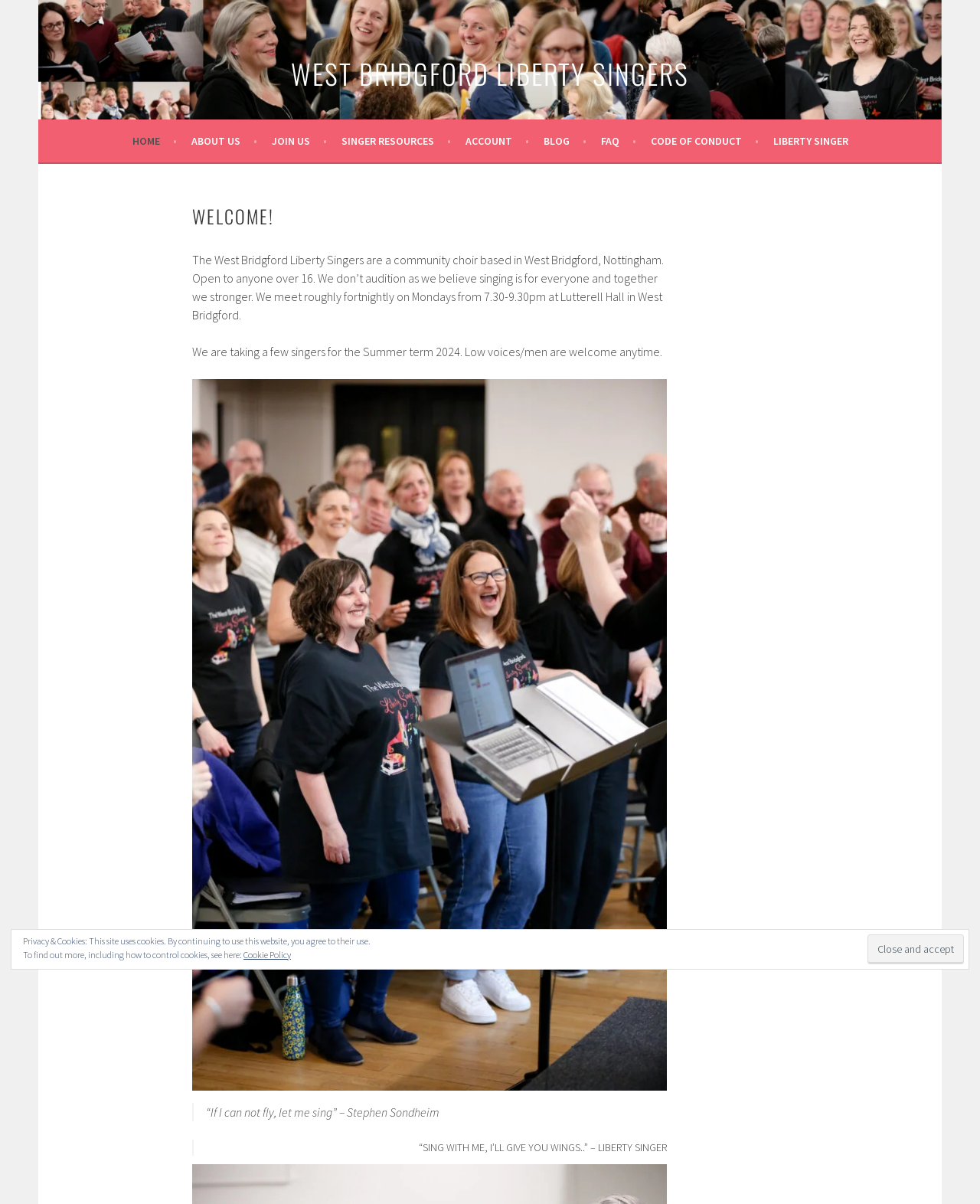Could you determine the bounding box coordinates of the clickable element to complete the instruction: "Click BLOG"? Provide the coordinates as four float numbers between 0 and 1, i.e., [left, top, right, bottom].

[0.554, 0.109, 0.598, 0.125]